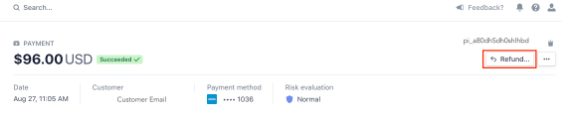What action can be taken by the seller?
Provide a detailed and extensive answer to the question.

The seller can initiate a refund for this transaction, as indicated by the prominent red button labeled 'Refund…' on the right side of the transaction summary.